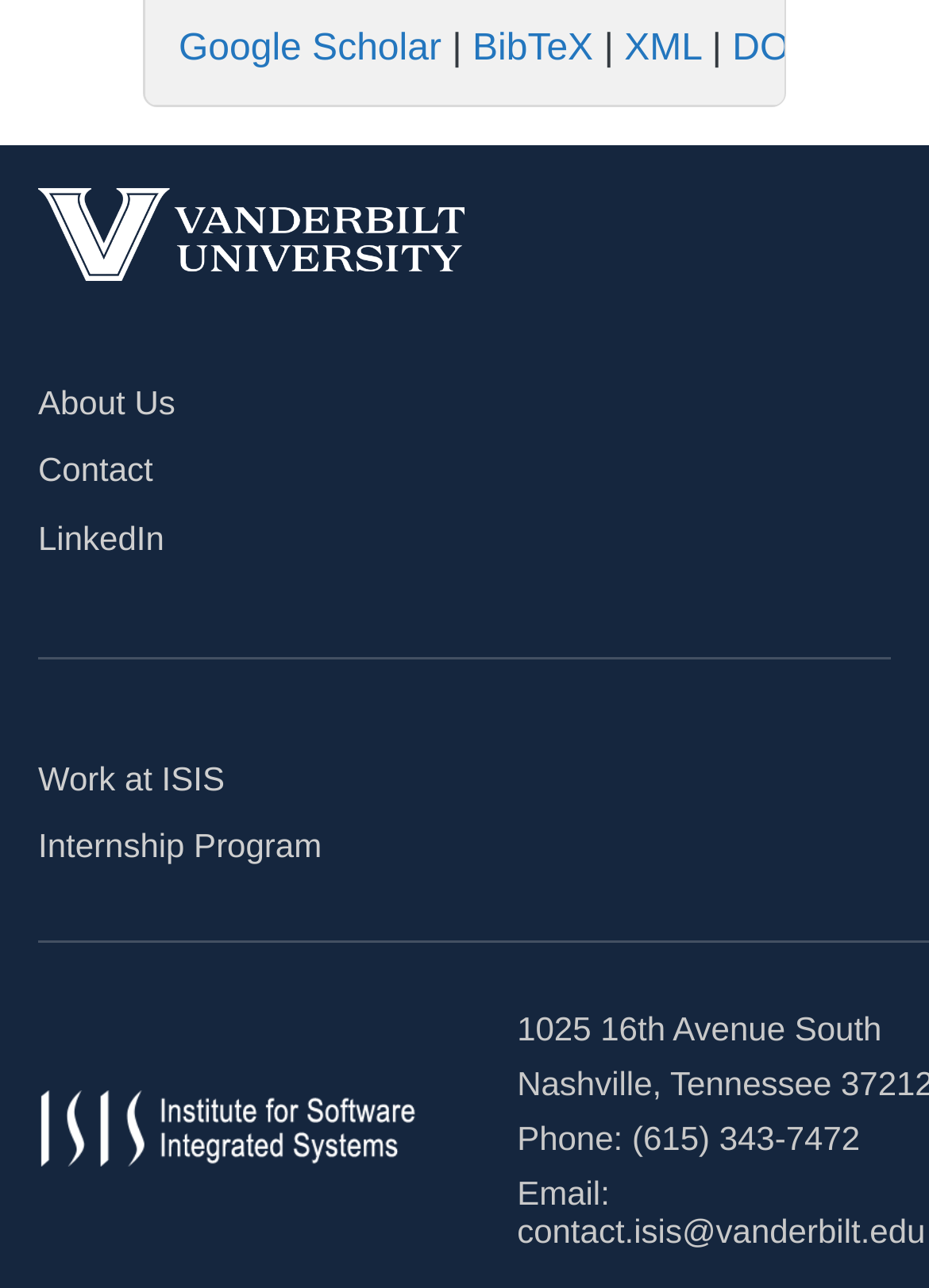Please identify the bounding box coordinates of the area I need to click to accomplish the following instruction: "View LinkedIn".

[0.041, 0.402, 0.177, 0.47]